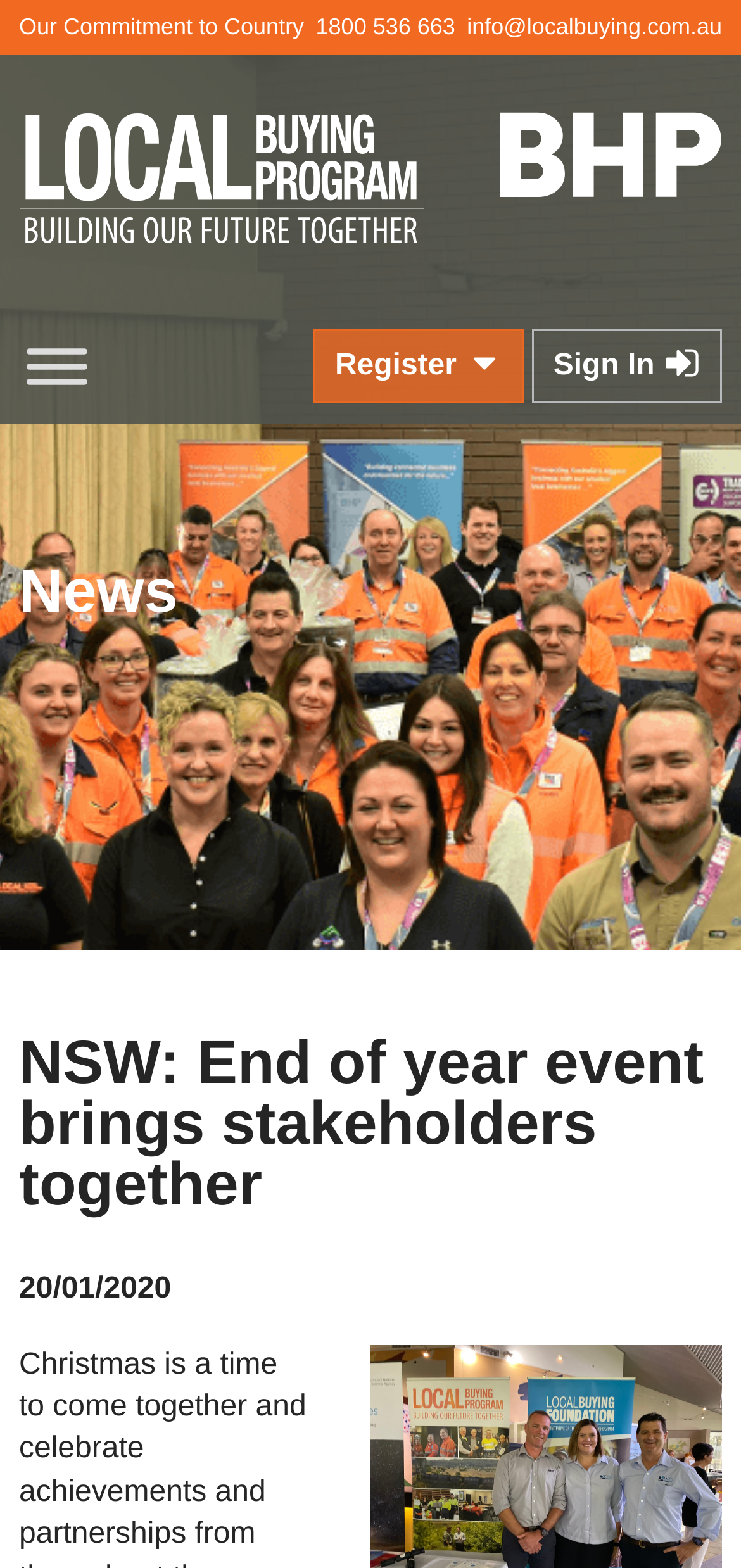Using the element description Products and Services, predict the bounding box coordinates for the UI element. Provide the coordinates in (top-left x, top-left y, bottom-right x, bottom-right y) format with values ranging from 0 to 1.

None